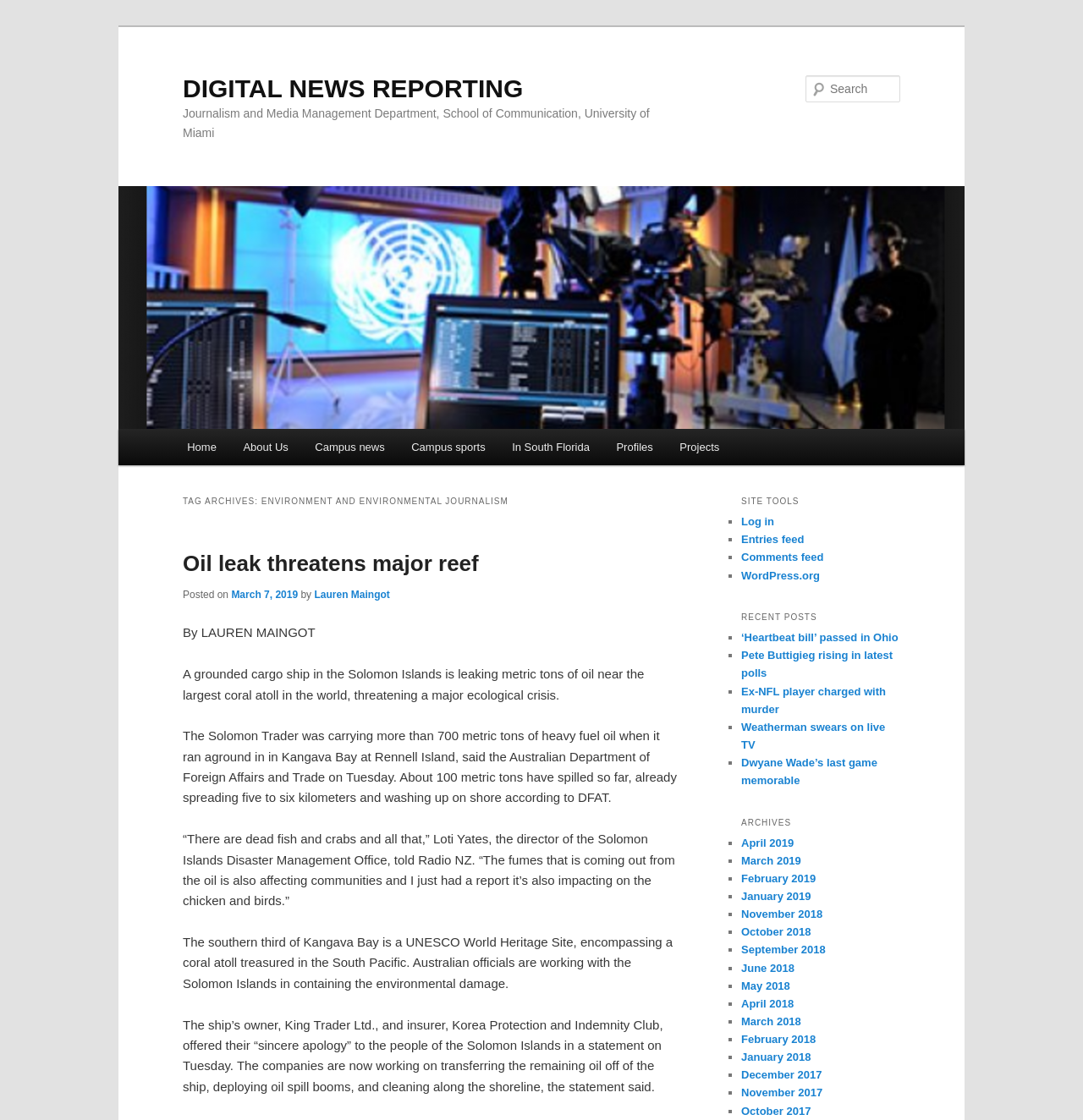What is the name of the department?
Answer briefly with a single word or phrase based on the image.

Journalism and Media Management Department